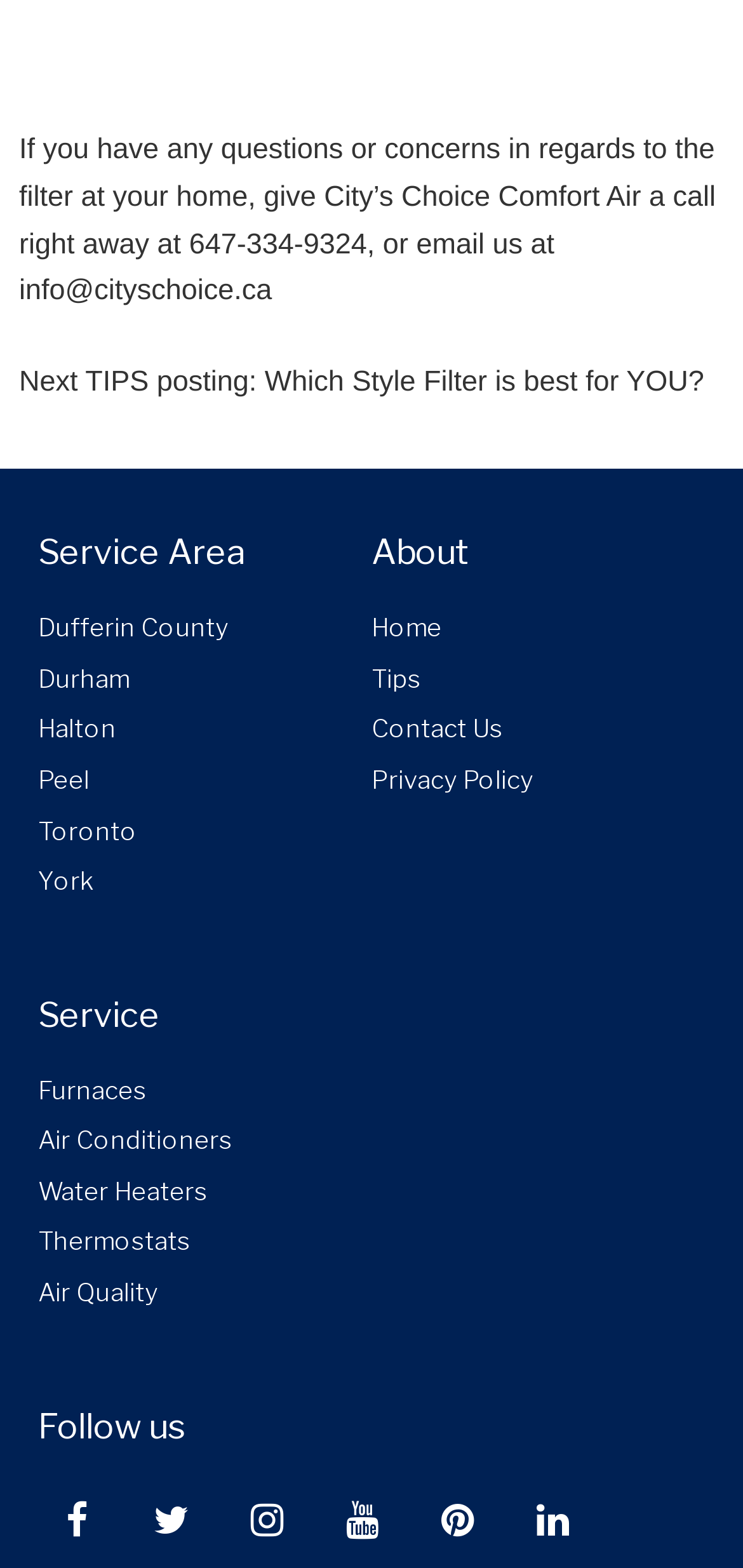Determine the bounding box coordinates for the clickable element required to fulfill the instruction: "Learn more about the 'Air Quality' service". Provide the coordinates as four float numbers between 0 and 1, i.e., [left, top, right, bottom].

[0.051, 0.812, 0.5, 0.838]